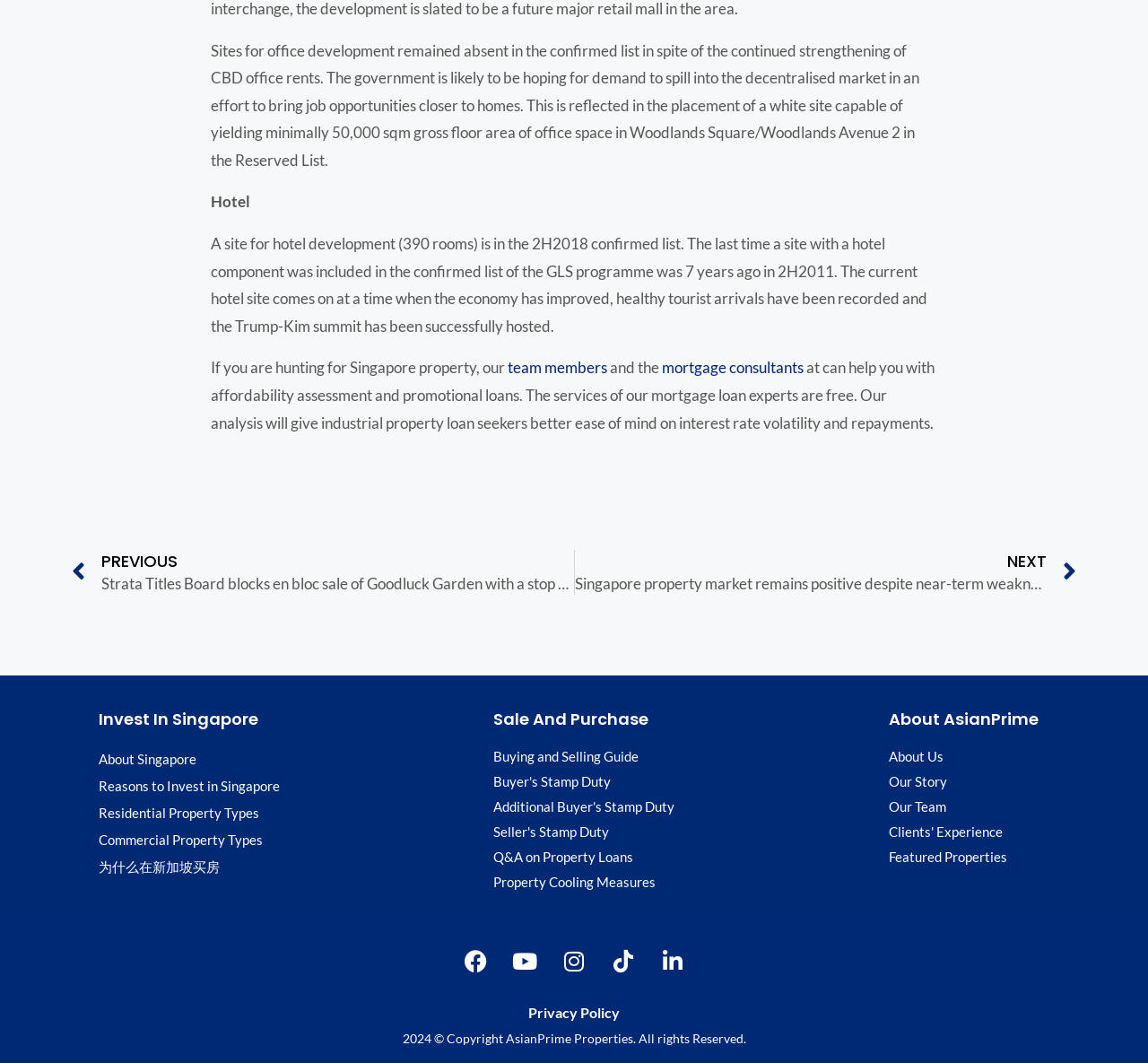What services do the mortgage consultants offer? Look at the image and give a one-word or short phrase answer.

Affordability assessment and promotional loans